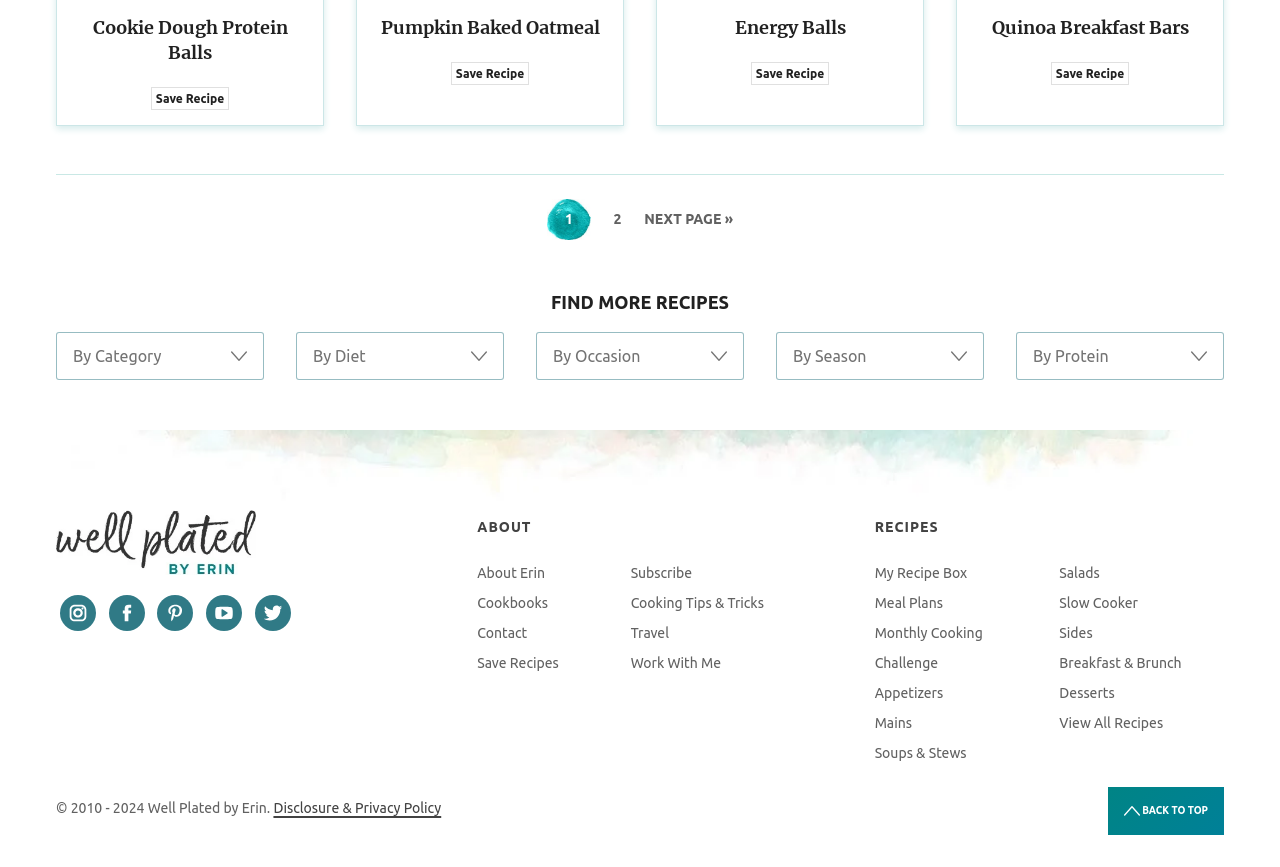Determine the bounding box coordinates of the region that needs to be clicked to achieve the task: "Read the blog post about peaceful sleep tonic".

None